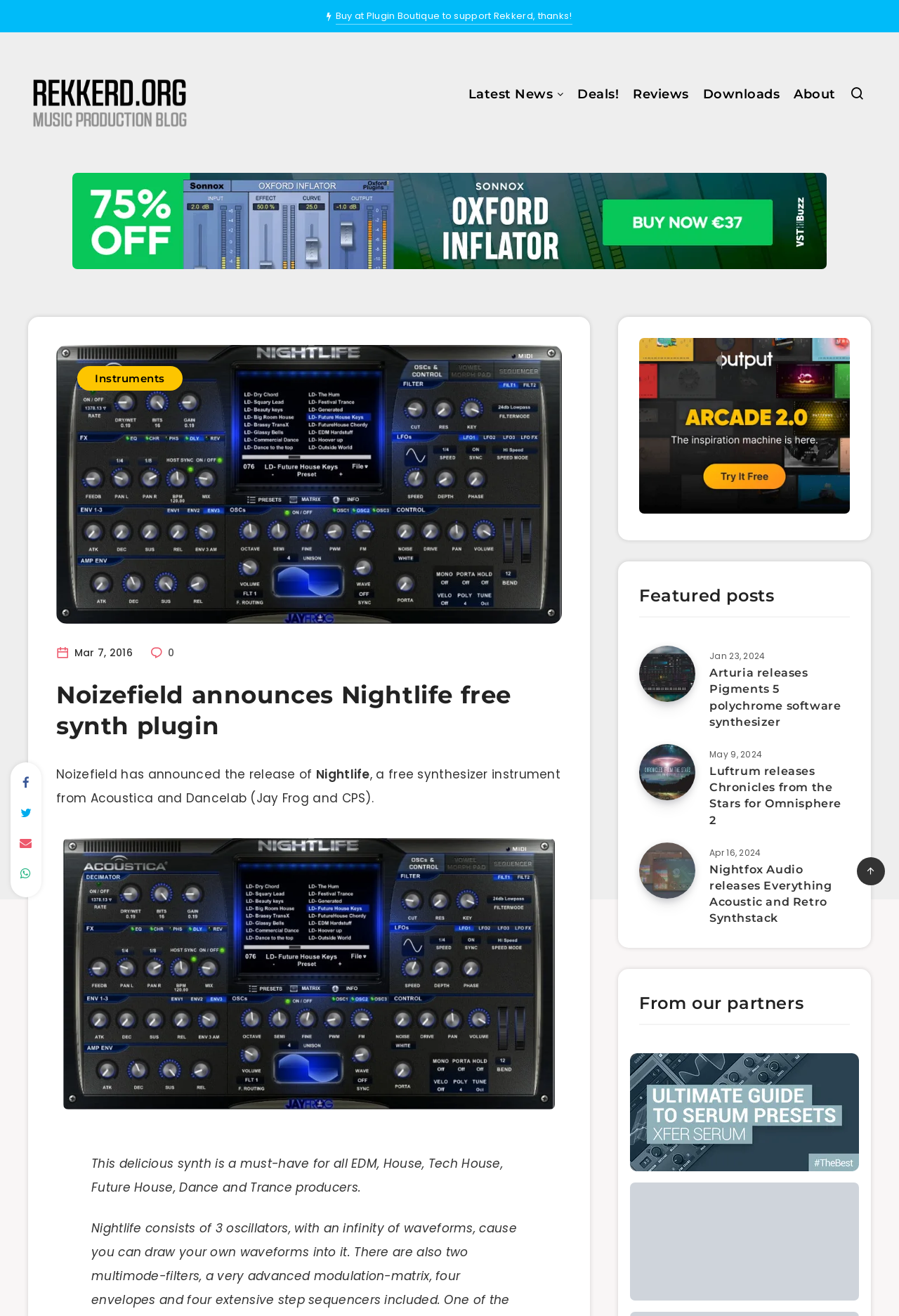Pinpoint the bounding box coordinates of the element to be clicked to execute the instruction: "Visit the 'Rekkerd.org' website".

[0.031, 0.054, 0.212, 0.102]